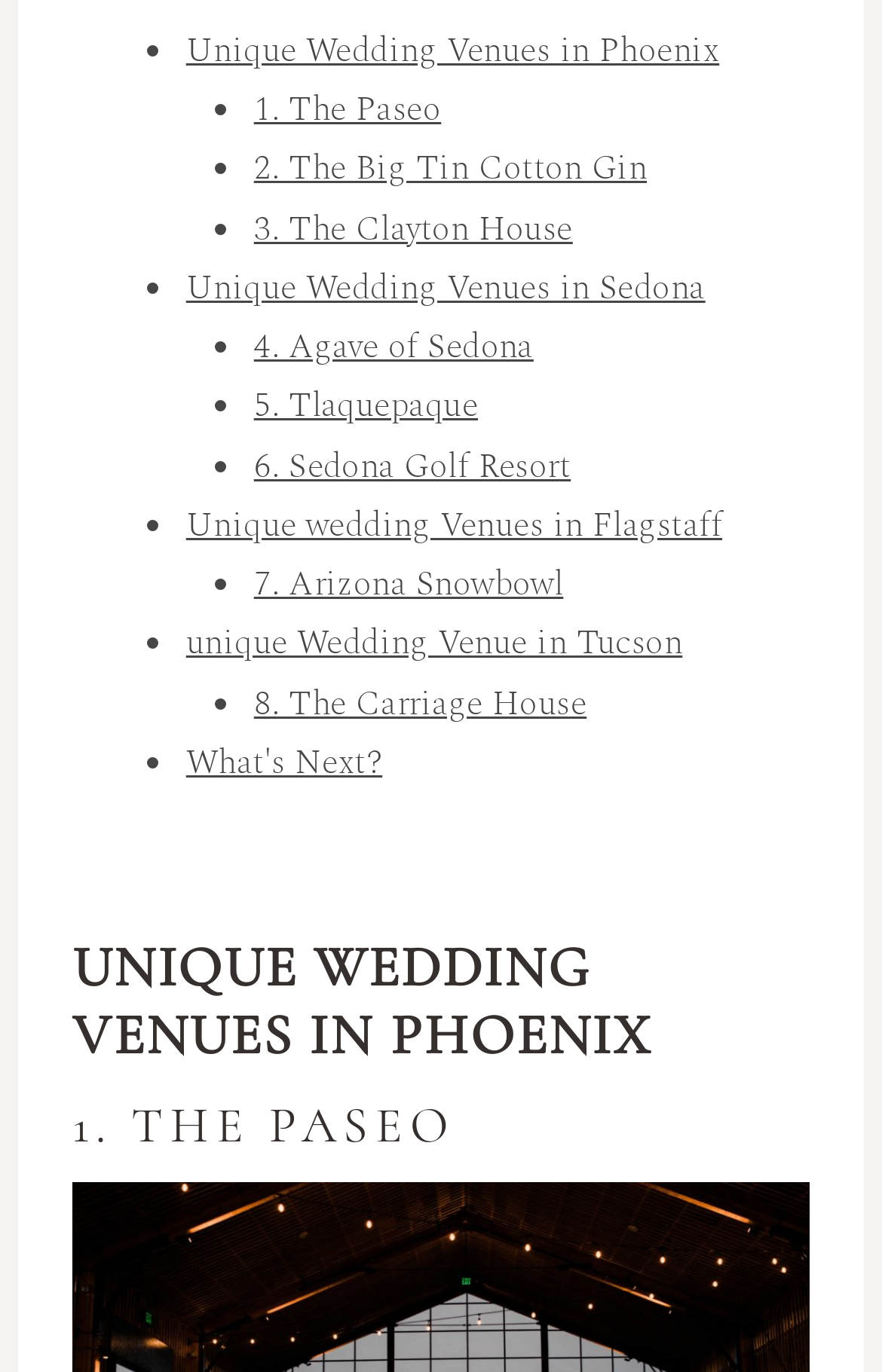Please specify the bounding box coordinates in the format (top-left x, top-left y, bottom-right x, bottom-right y), with values ranging from 0 to 1. Identify the bounding box for the UI component described as follows: 8. The Carriage House

[0.288, 0.494, 0.665, 0.532]